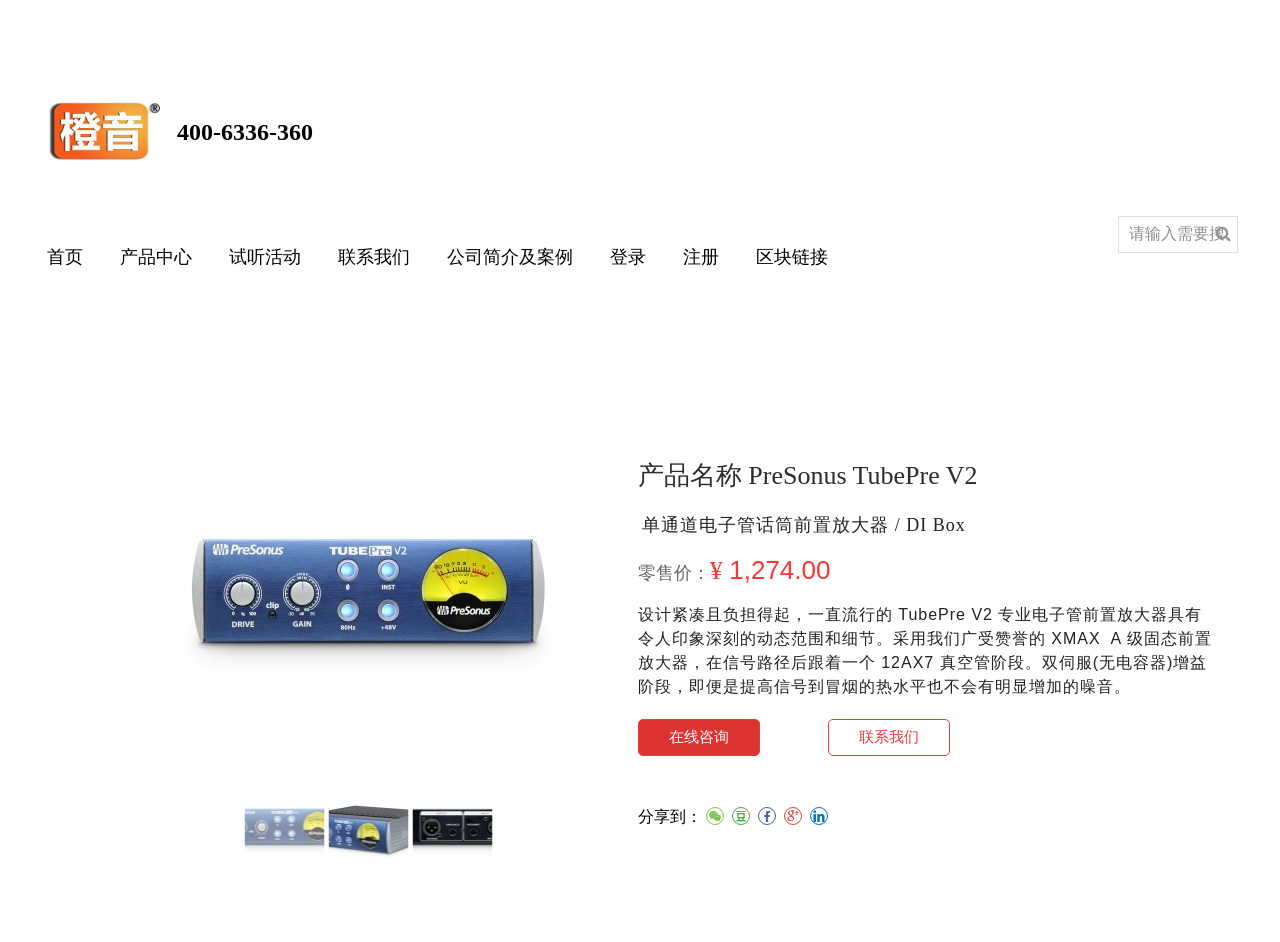Please determine the bounding box coordinates of the area that needs to be clicked to complete this task: 'Go to homepage'. The coordinates must be four float numbers between 0 and 1, formatted as [left, top, right, bottom].

[0.036, 0.252, 0.065, 0.295]